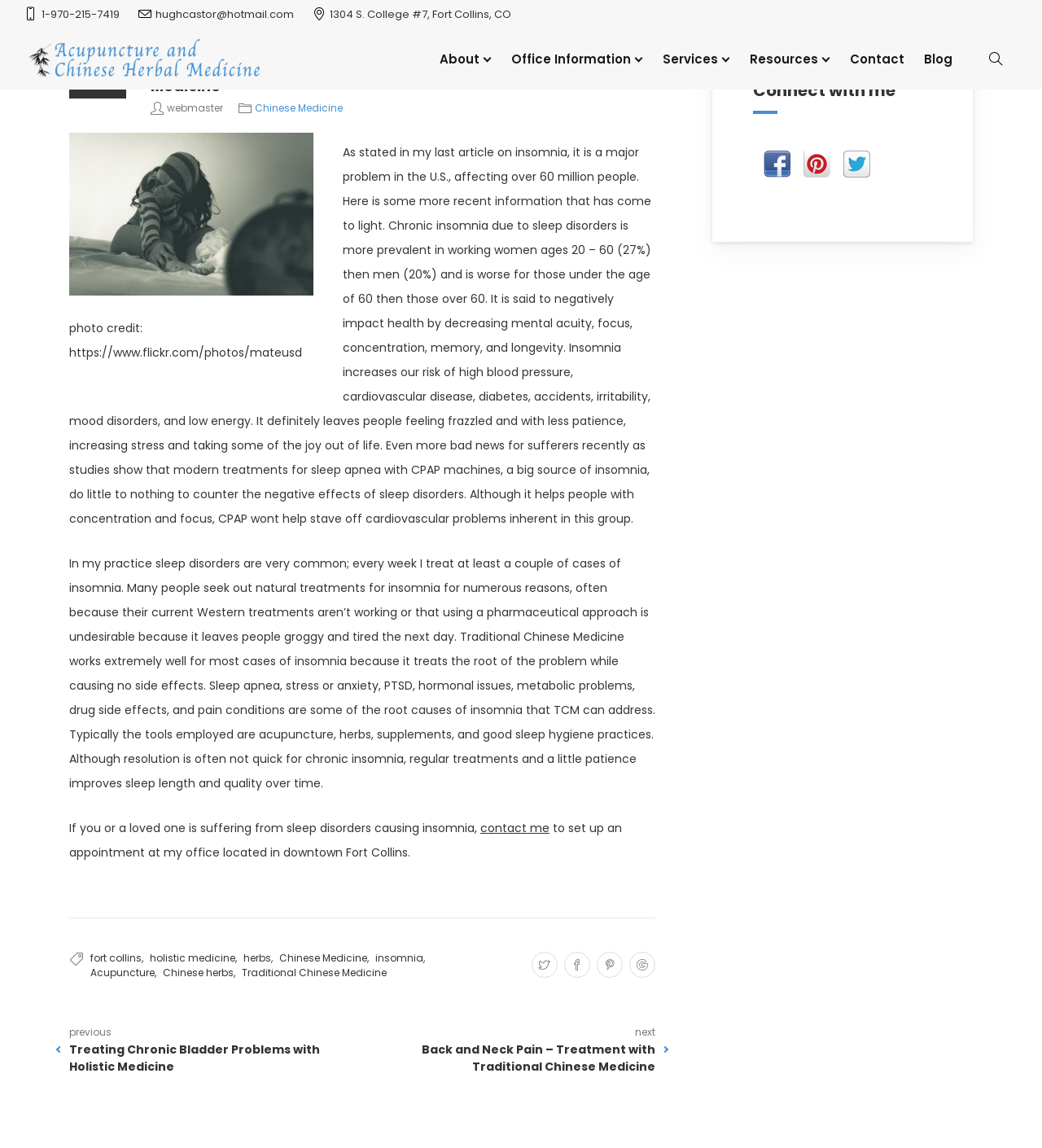Determine the bounding box coordinates of the area to click in order to meet this instruction: "Share on Facebook".

None